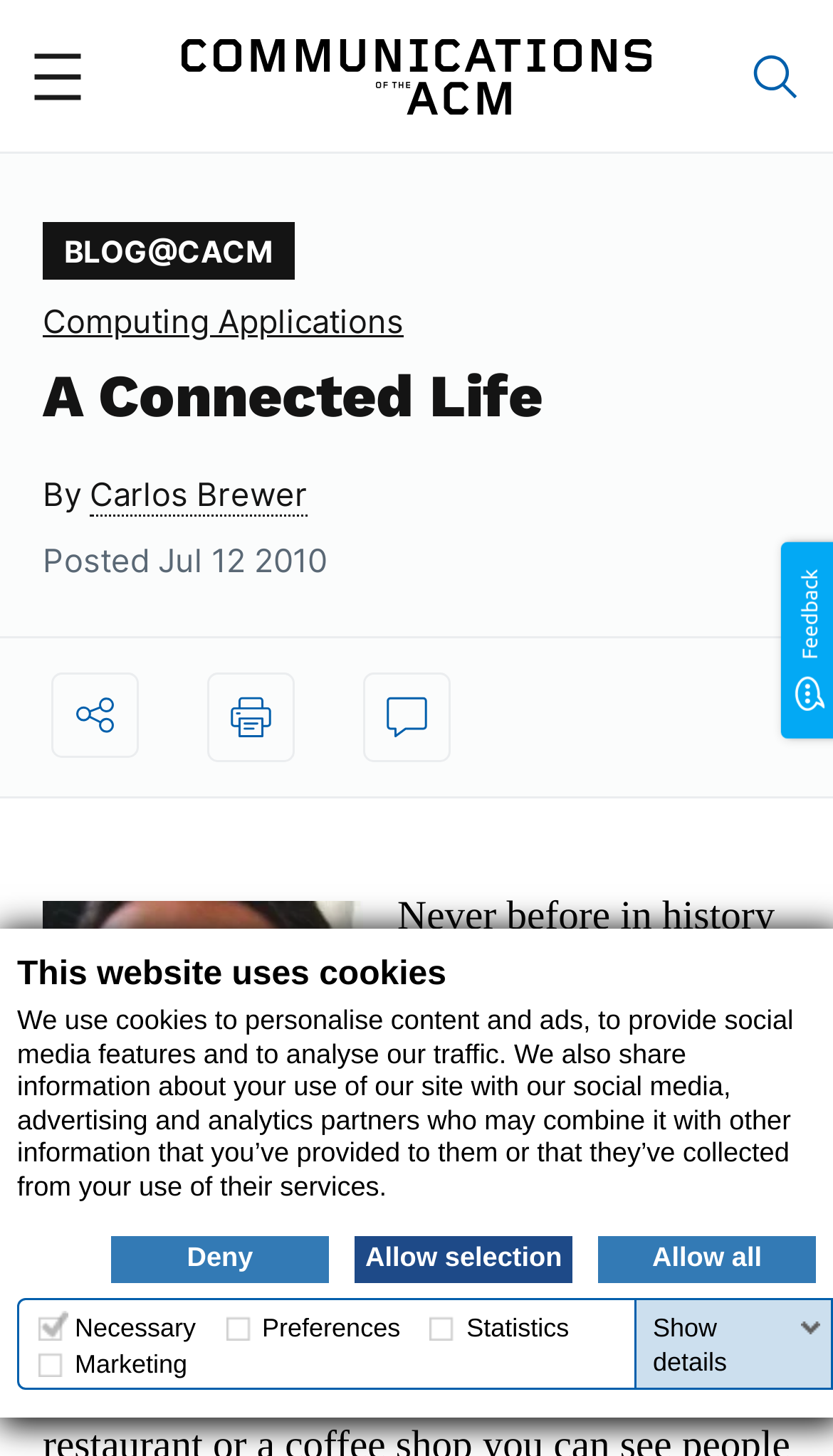Use the details in the image to answer the question thoroughly: 
How many links are there in the main menu?

I found the number of links in the main menu by looking at the section that appears to be the main menu, where I see three links: 'BLOG@CACM', 'Computing Applications', and 'Search'. This suggests that there are three links in the main menu.